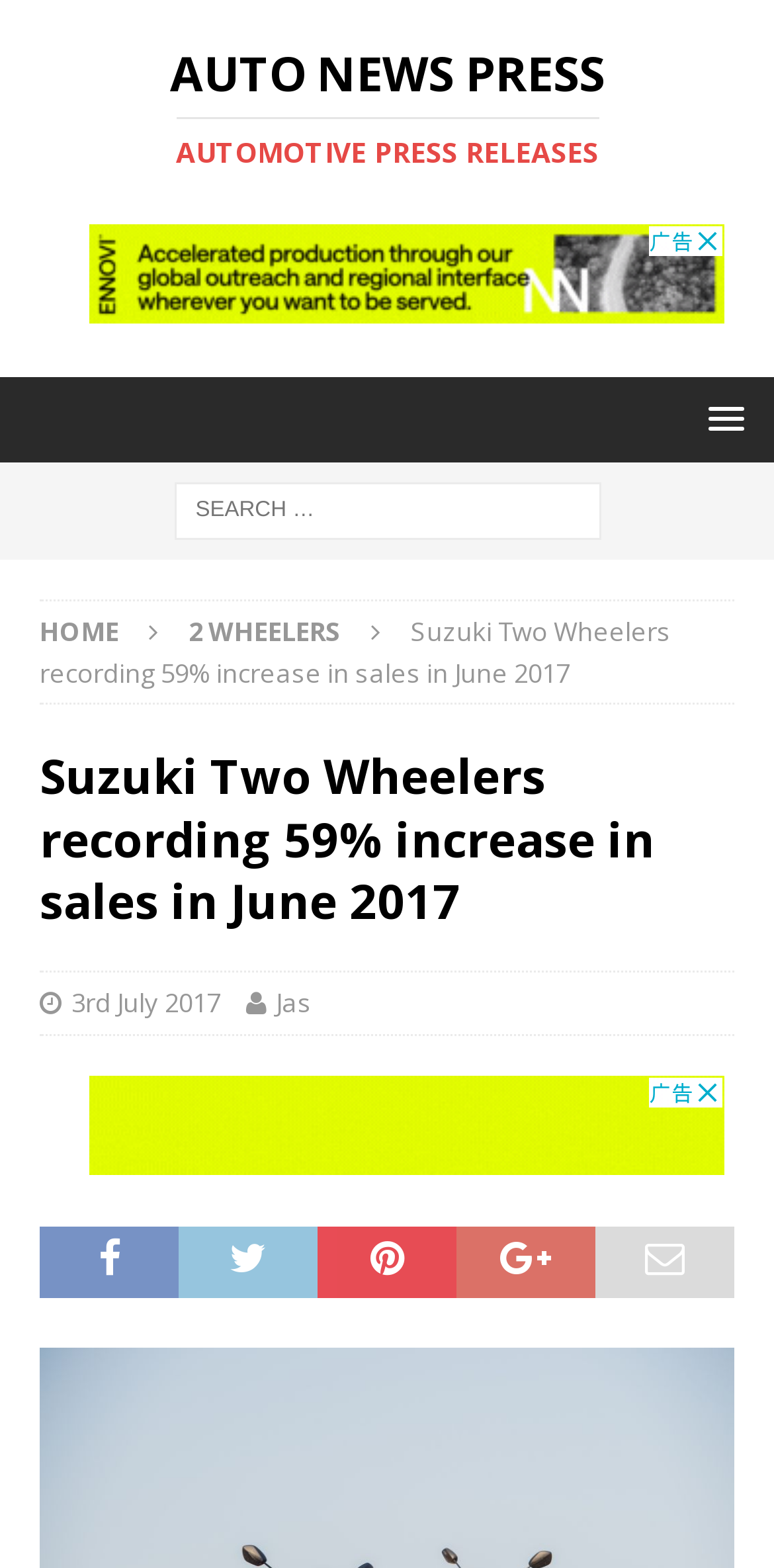Elaborate on the information and visuals displayed on the webpage.

The webpage is about Suzuki Two Wheelers, with a focus on a news article about a 59% increase in sales in June 2017. At the top, there is a link to "AUTO NEWS PRESS AUTOMOTIVE PRESS RELEASES" with two headings, "AUTO NEWS PRESS" and "AUTOMOTIVE PRESS RELEASES", taking up most of the top section. 

Below this, there is a large advertisement iframe that spans almost the entire width of the page. 

On the right side, there is a menu link with a popup. 

Further down, there is a search bar with a searchbox labeled "Search for:". 

Below the search bar, there are three links: "HOME", "2 WHEELERS", and a heading that summarizes the news article, "Suzuki Two Wheelers recording 59% increase in sales in June 2017". This heading is followed by a subheading with the date "3rd July 2017" and the author "Jas". 

At the bottom, there is another large advertisement iframe that spans almost the entire width of the page, similar to the one at the top.